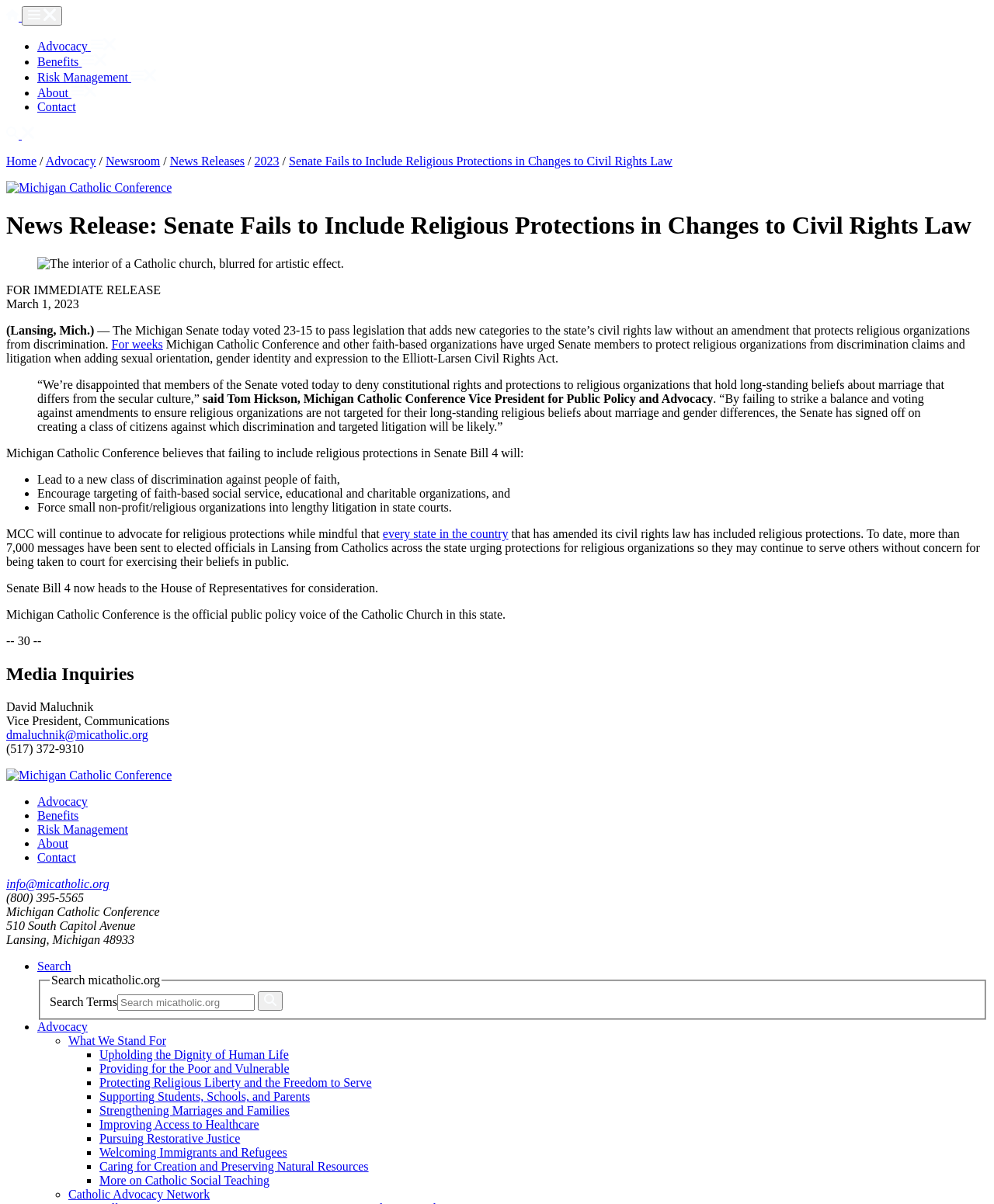Locate the bounding box of the UI element based on this description: "parent_node: Advocacy". Provide four float numbers between 0 and 1 as [left, top, right, bottom].

[0.022, 0.005, 0.062, 0.021]